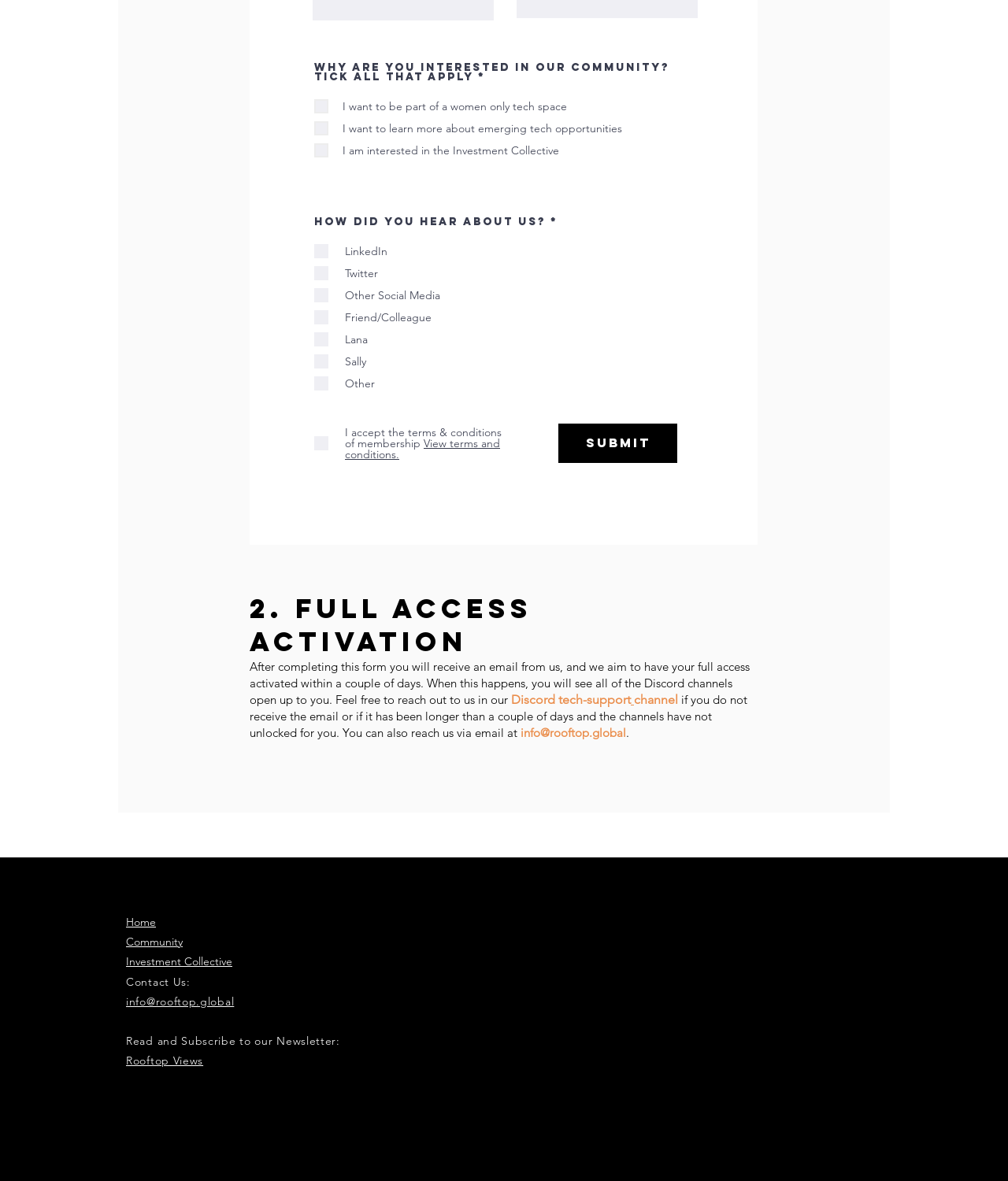What is the purpose of this form?
Provide a detailed and well-explained answer to the question.

The form is used to activate full access to a community or platform, as indicated by the heading '2. full access activation' and the text 'After completing this form you will receive an email from us, and we aim to have your full access activated within a couple of days.'